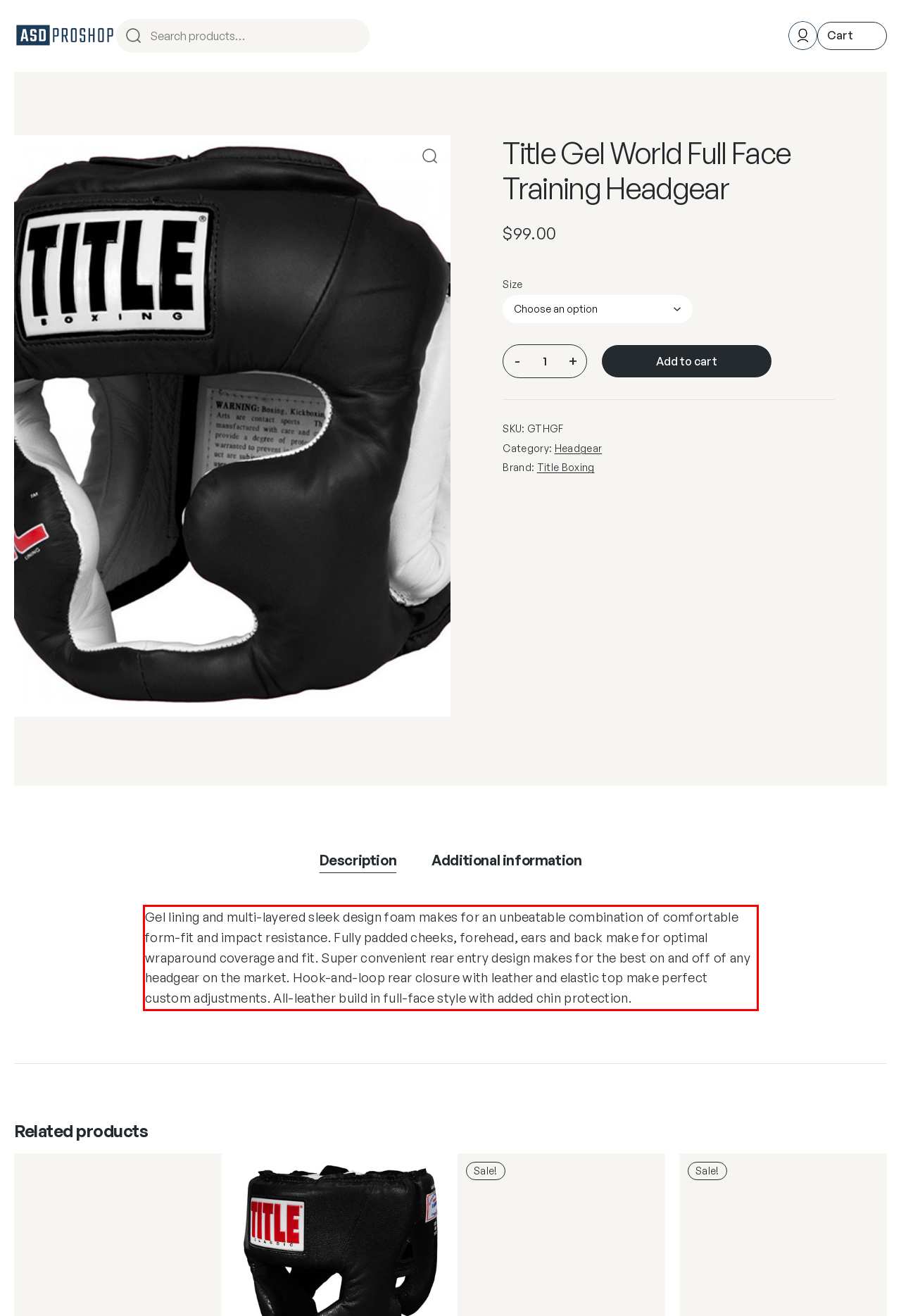With the provided screenshot of a webpage, locate the red bounding box and perform OCR to extract the text content inside it.

Gel lining and multi-layered sleek design foam makes for an unbeatable combination of comfortable form-fit and impact resistance. Fully padded cheeks, forehead, ears and back make for optimal wraparound coverage and fit. Super convenient rear entry design makes for the best on and off of any headgear on the market. Hook-and-loop rear closure with leather and elastic top make perfect custom adjustments. All-leather build in full-face style with added chin protection.